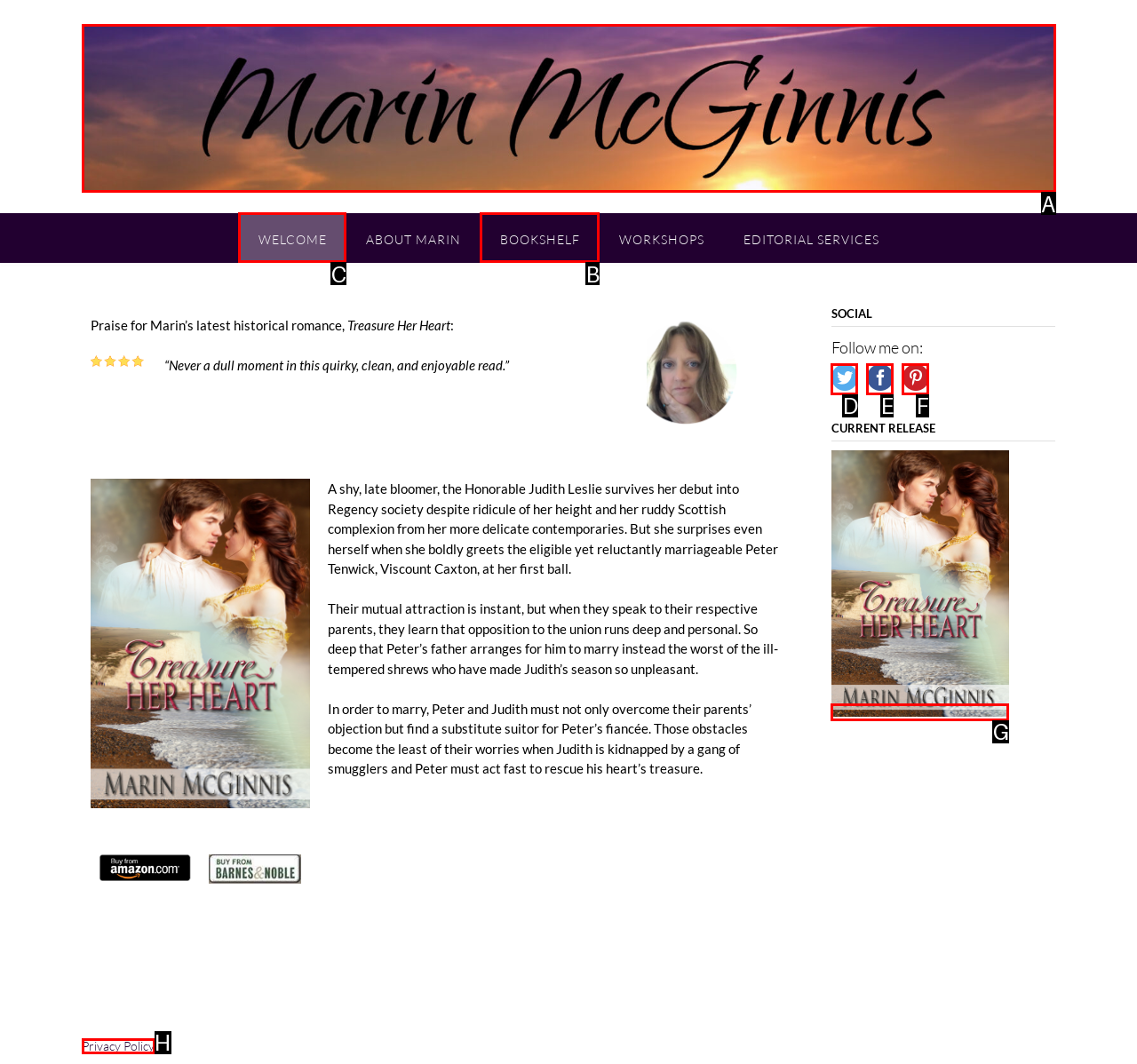Select the HTML element that needs to be clicked to carry out the task: Explore the BOOKSHELF
Provide the letter of the correct option.

B